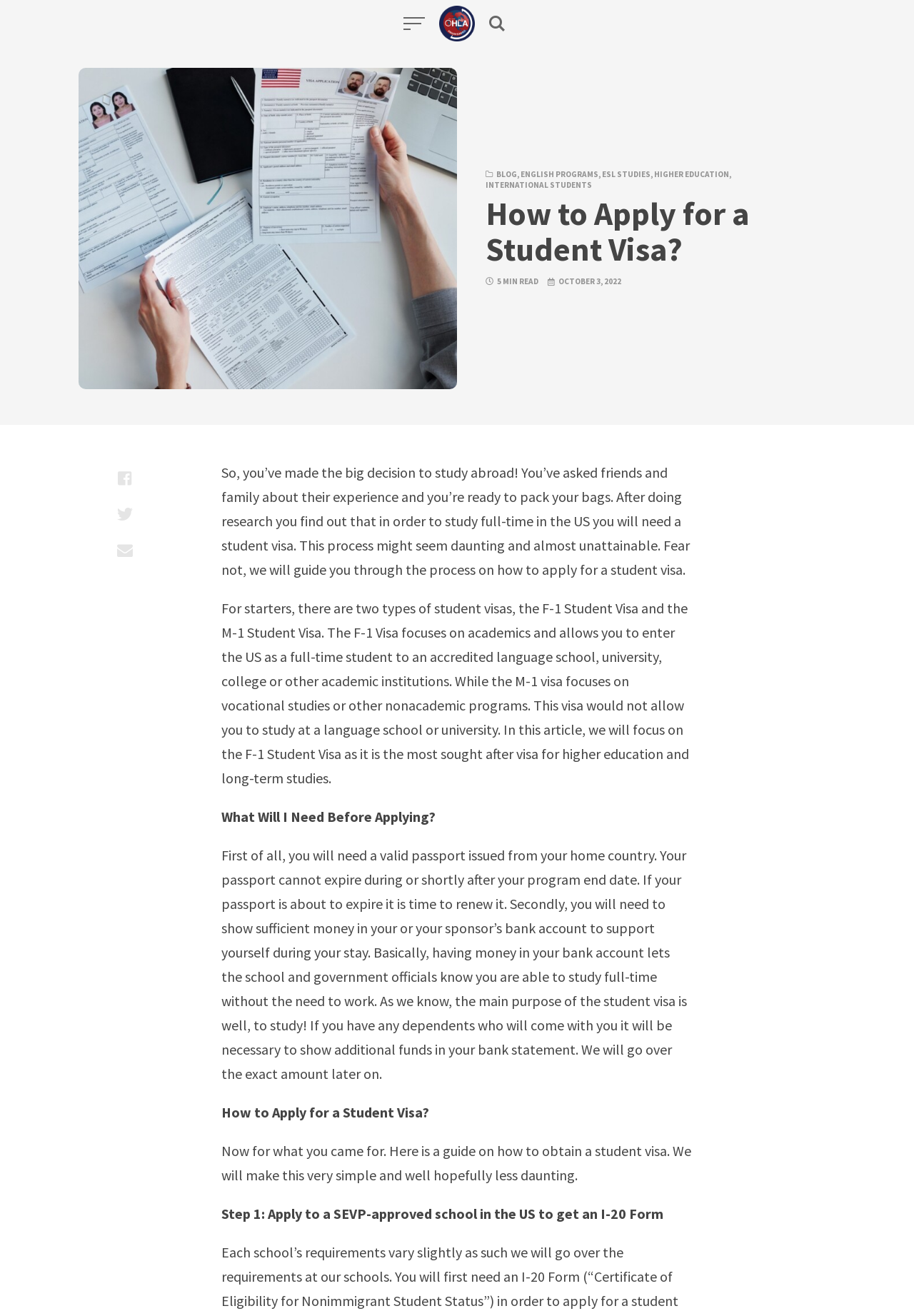Please identify the bounding box coordinates of the clickable area that will fulfill the following instruction: "Click the 'blog.ohla.com' link". The coordinates should be in the format of four float numbers between 0 and 1, i.e., [left, top, right, bottom].

[0.48, 0.004, 0.52, 0.031]